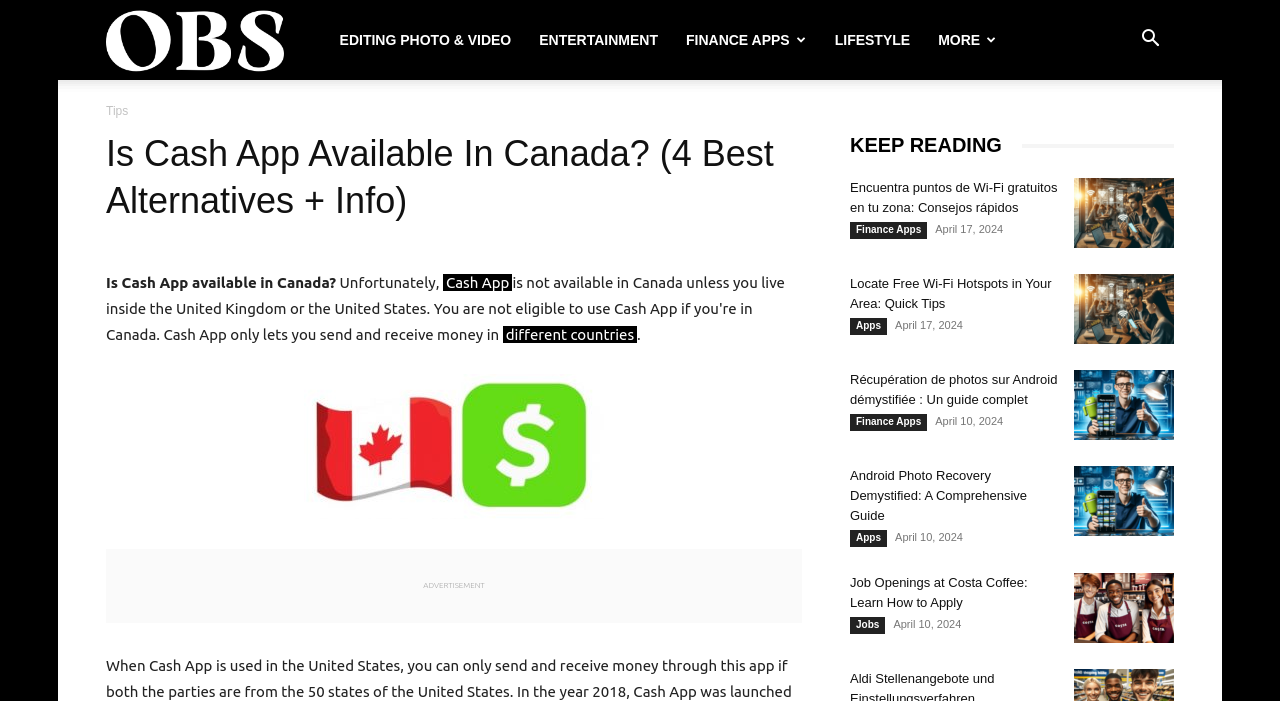Please determine the bounding box coordinates of the clickable area required to carry out the following instruction: "Read about Cash App". The coordinates must be four float numbers between 0 and 1, represented as [left, top, right, bottom].

[0.346, 0.39, 0.4, 0.415]